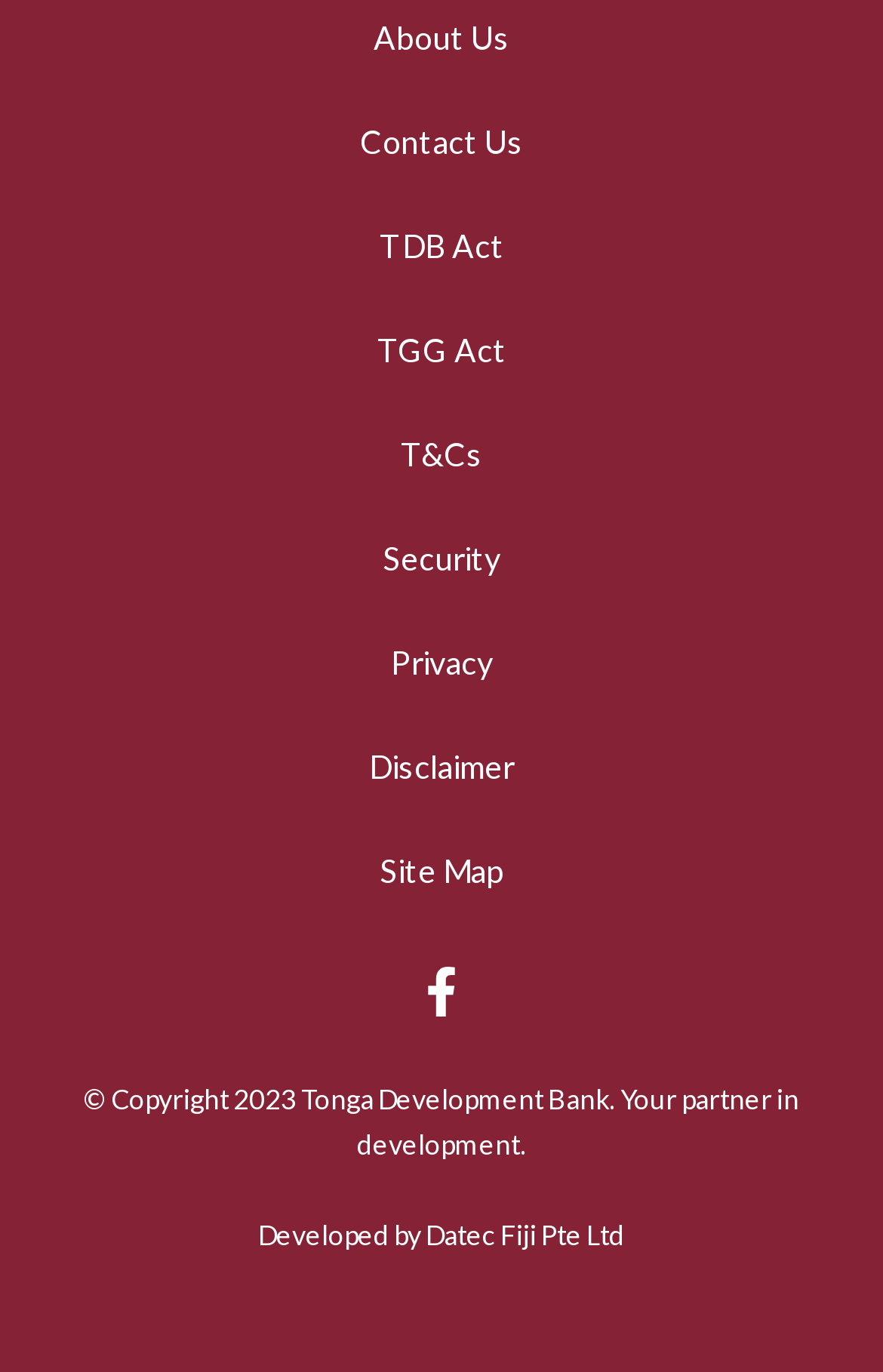What type of content is available on the 'TDB Act' page?
Based on the image, answer the question with a single word or brief phrase.

Legal information